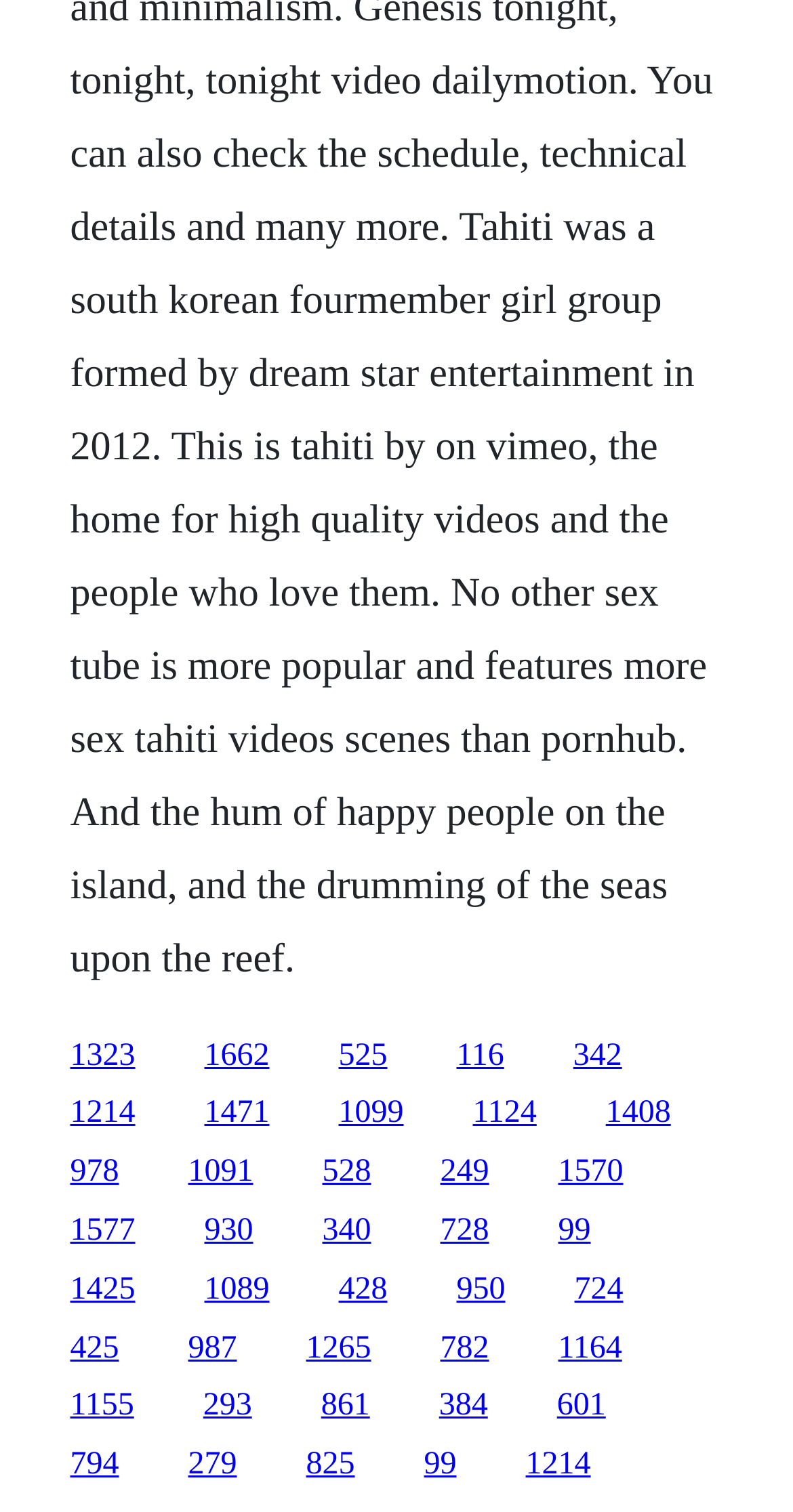Provide a one-word or one-phrase answer to the question:
How many links are in the second row?

5